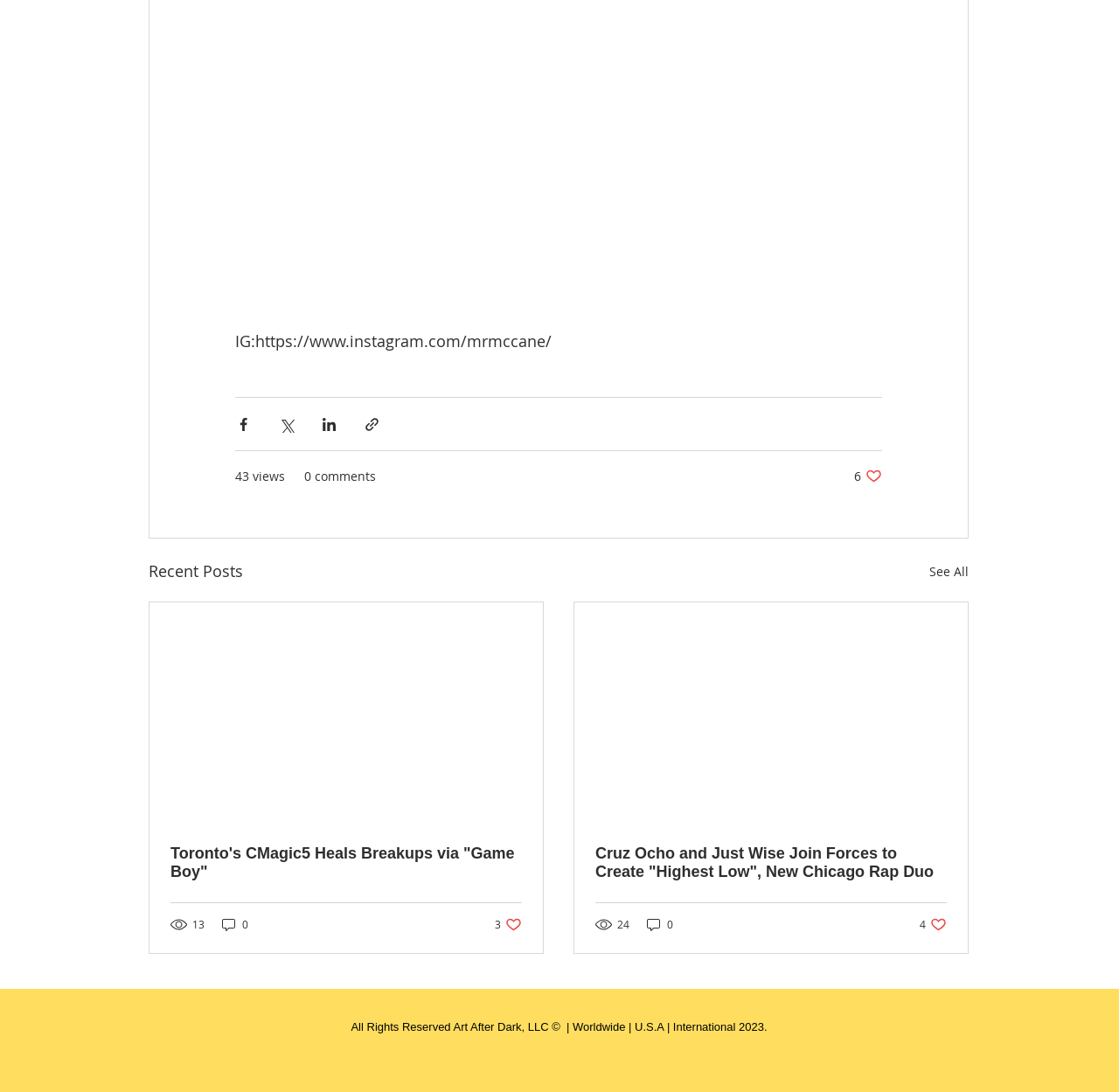By analyzing the image, answer the following question with a detailed response: How many social media sharing options are available?

There are four social media sharing options available, which are 'Share via Facebook', 'Share via Twitter', 'Share via LinkedIn', and 'Share via link'. These options are represented as buttons with corresponding images.